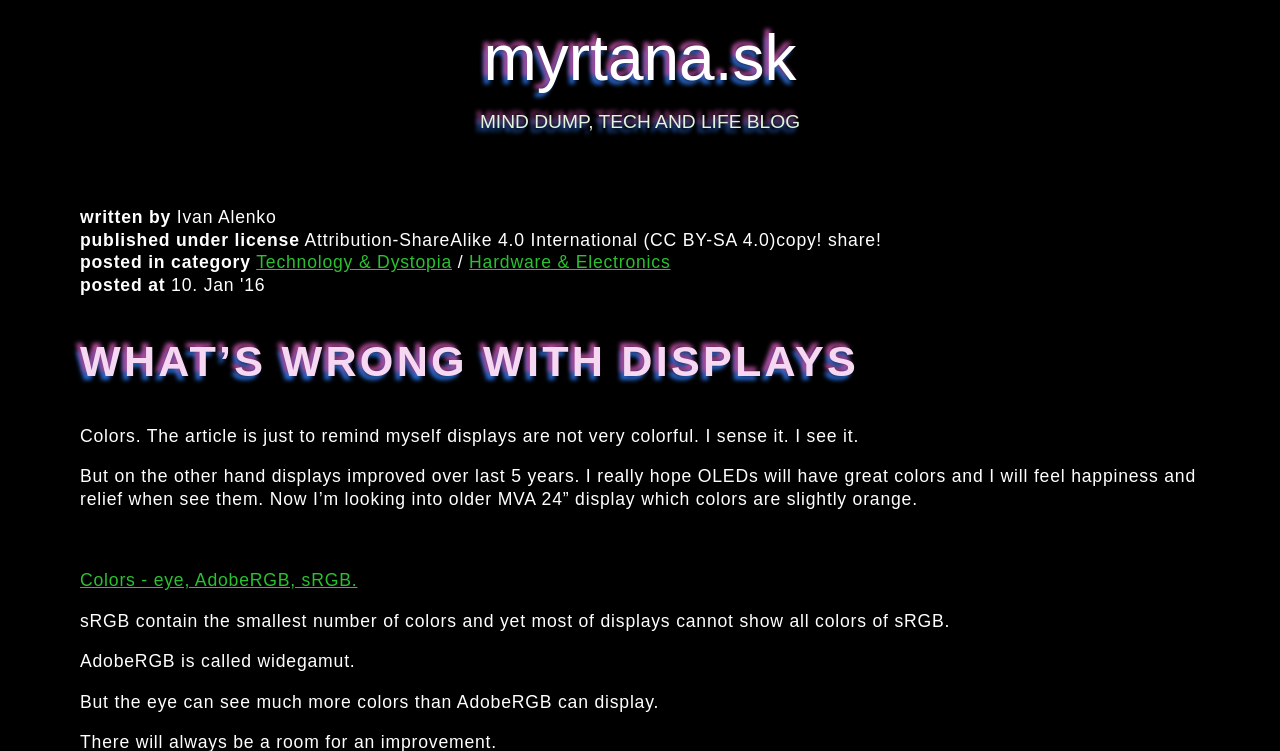Identify the main heading from the webpage and provide its text content.

WHAT’S WRONG WITH DISPLAYS